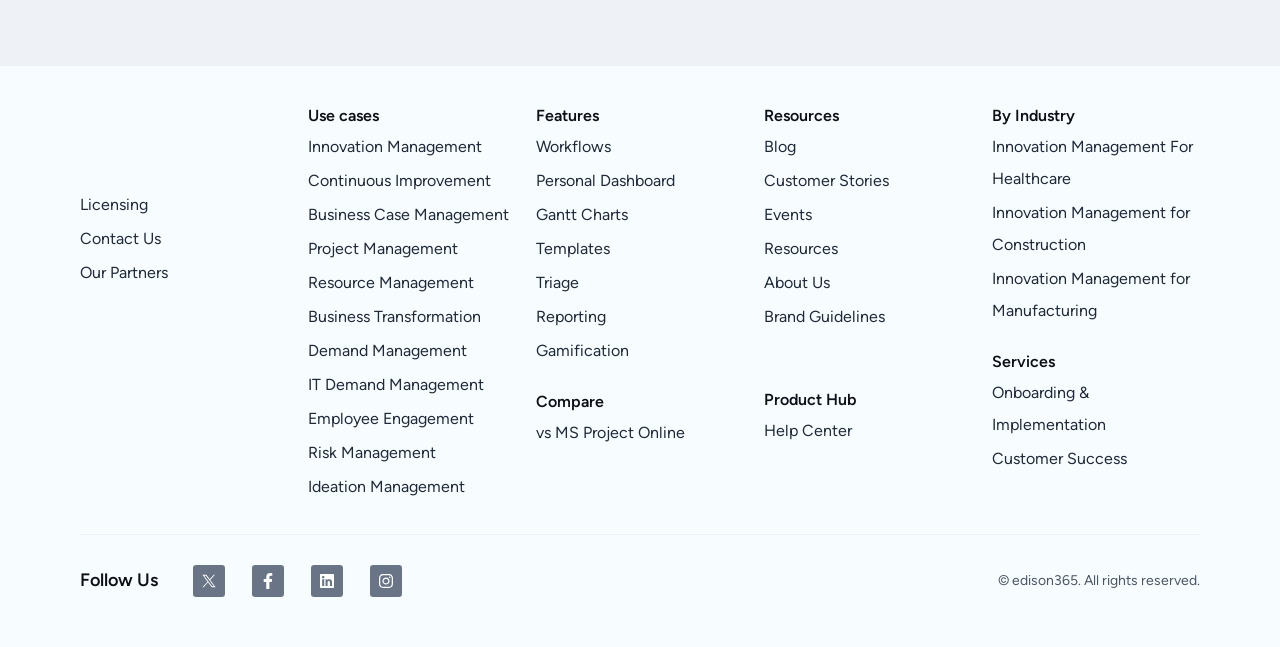Please find the bounding box coordinates of the element that needs to be clicked to perform the following instruction: "Click on the 'Licensing' link". The bounding box coordinates should be four float numbers between 0 and 1, represented as [left, top, right, bottom].

[0.062, 0.291, 0.225, 0.343]